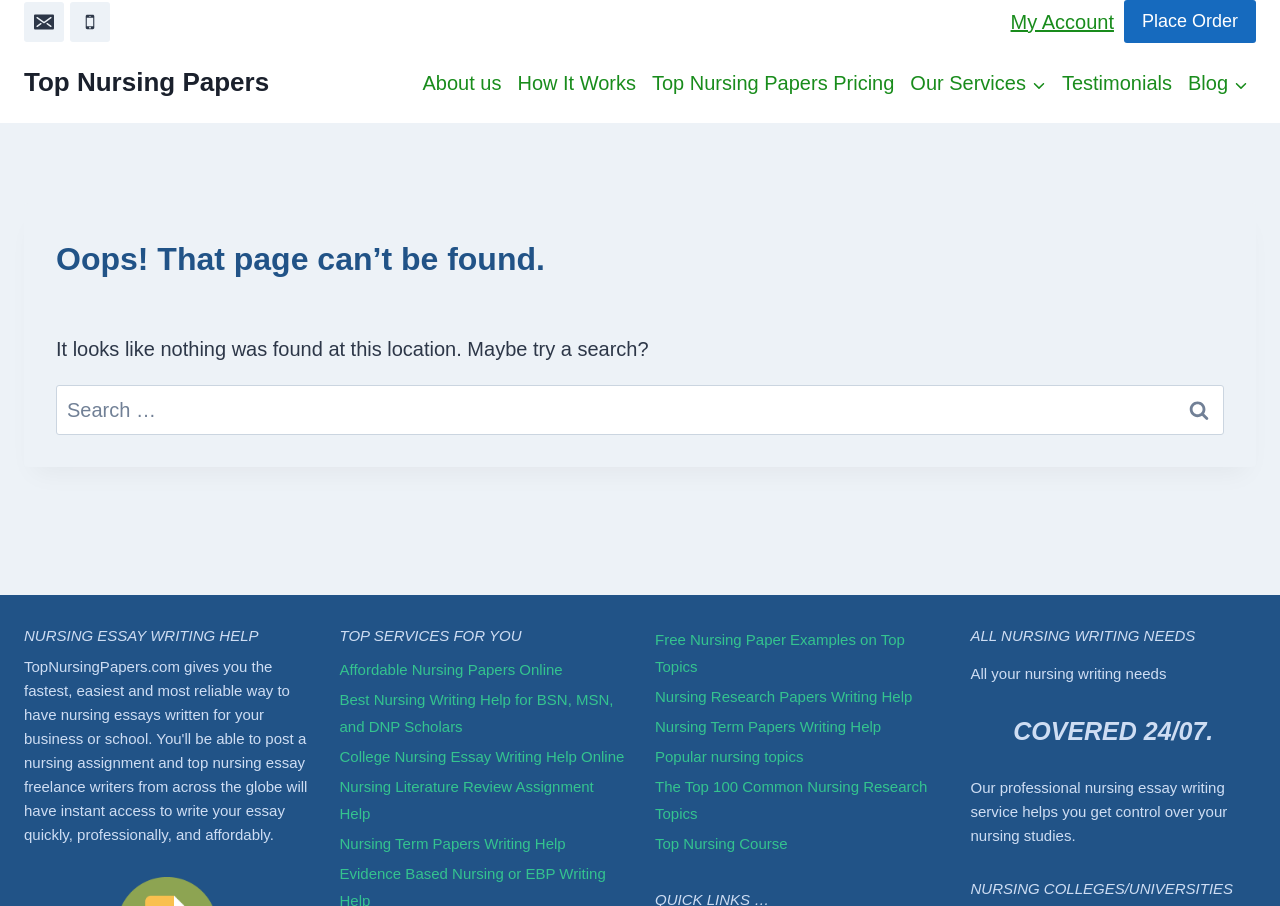What is the call-to-action button on the search form?
Give a single word or phrase as your answer by examining the image.

Search